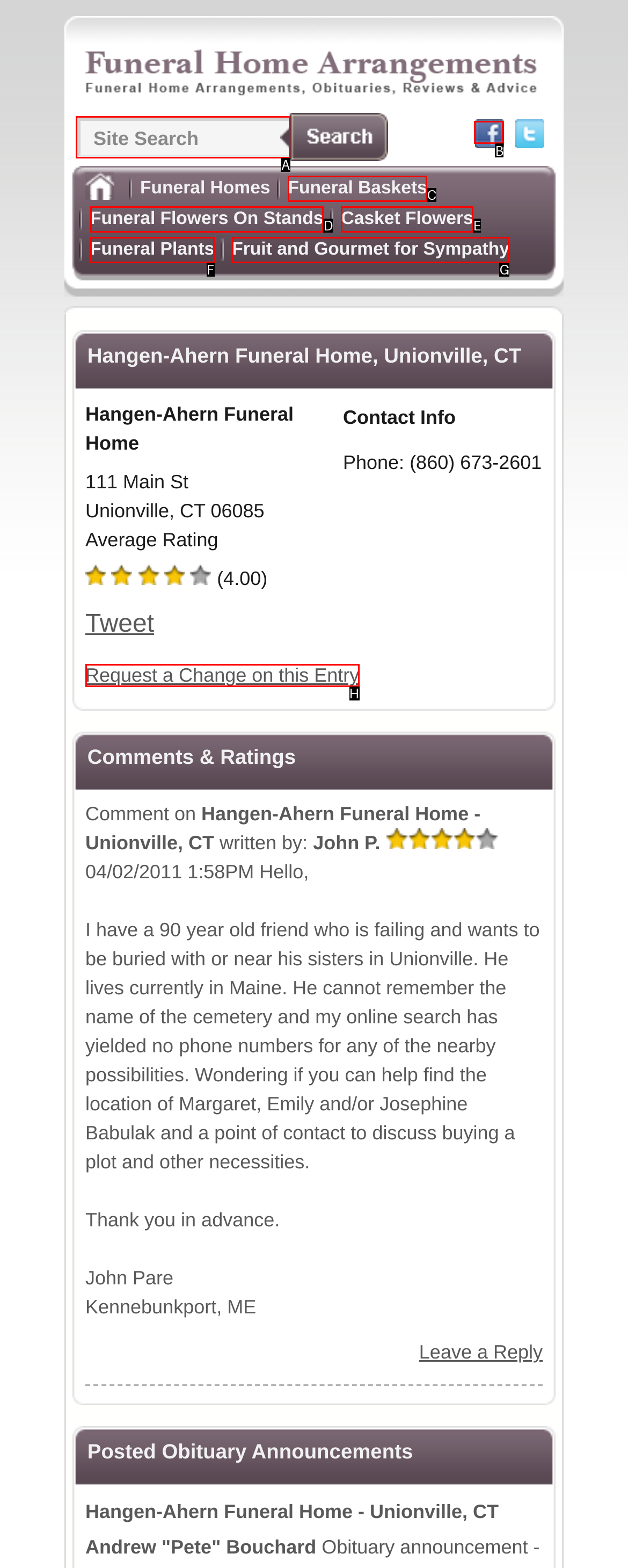Identify the option that corresponds to the given description: Fruit and Gourmet for Sympathy. Reply with the letter of the chosen option directly.

G